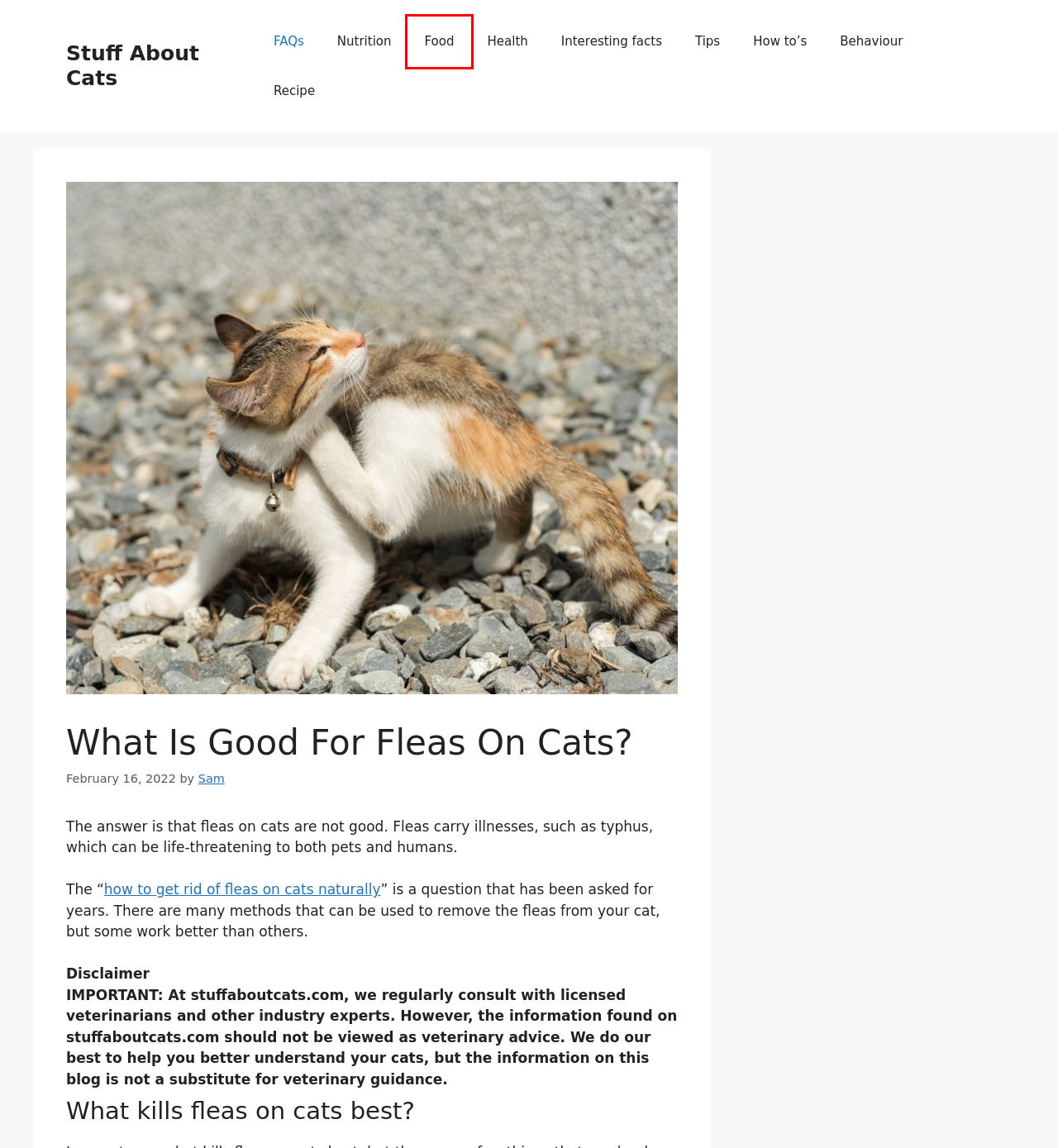Observe the provided screenshot of a webpage with a red bounding box around a specific UI element. Choose the webpage description that best fits the new webpage after you click on the highlighted element. These are your options:
A. Stuff About Cats -
B. Tips - Stuff About Cats
C. Food - Stuff About Cats
D. Behaviour - Stuff About Cats
E. How to's - Stuff About Cats
F. FAQs - Stuff About Cats
G. Recipe - Stuff About Cats
H. Nutrition - Stuff About Cats

C